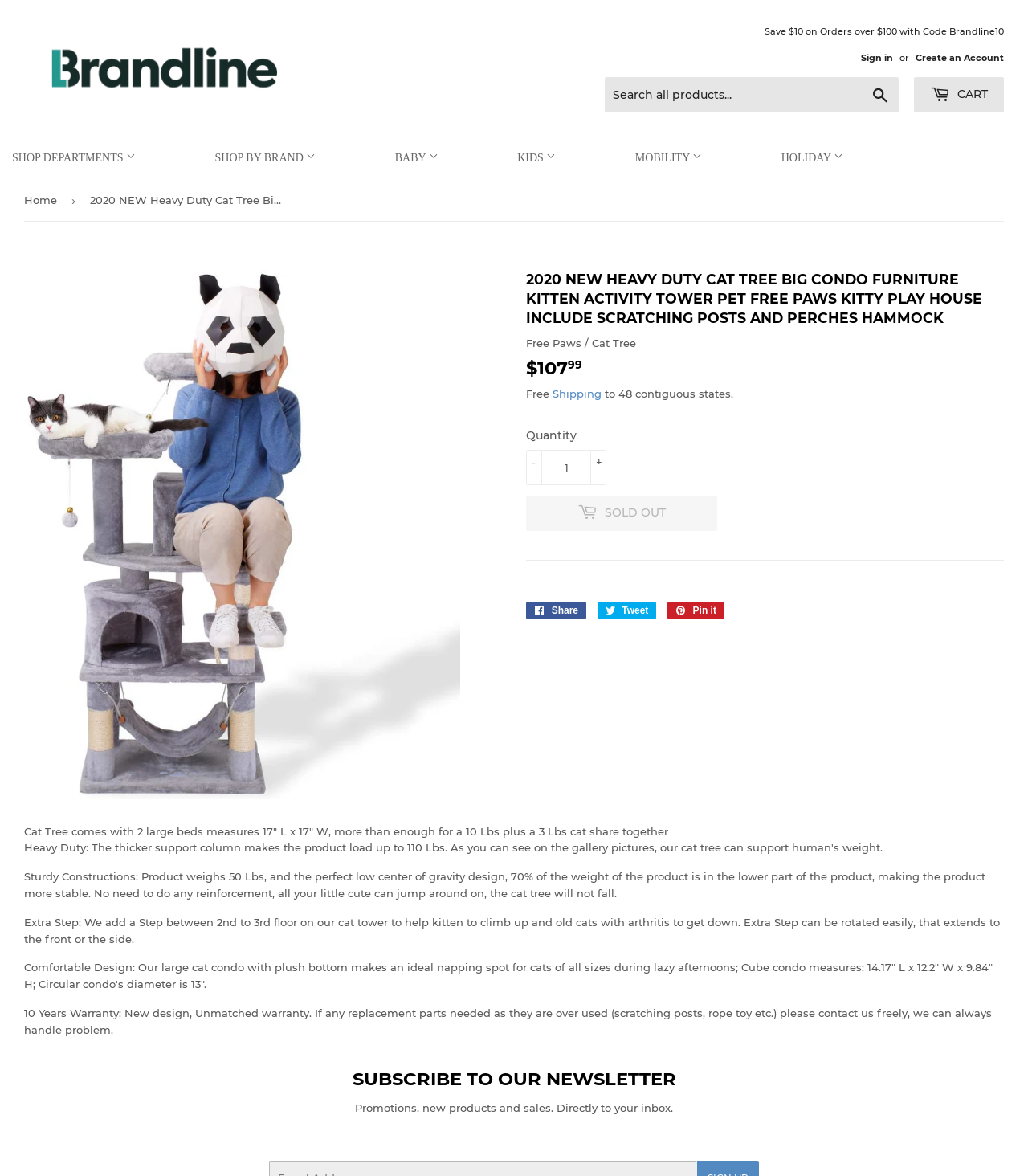Respond with a single word or phrase:
What is the text of the second link under 'SHOP BY BRAND'?

HEALTH LINE PRODUCTS